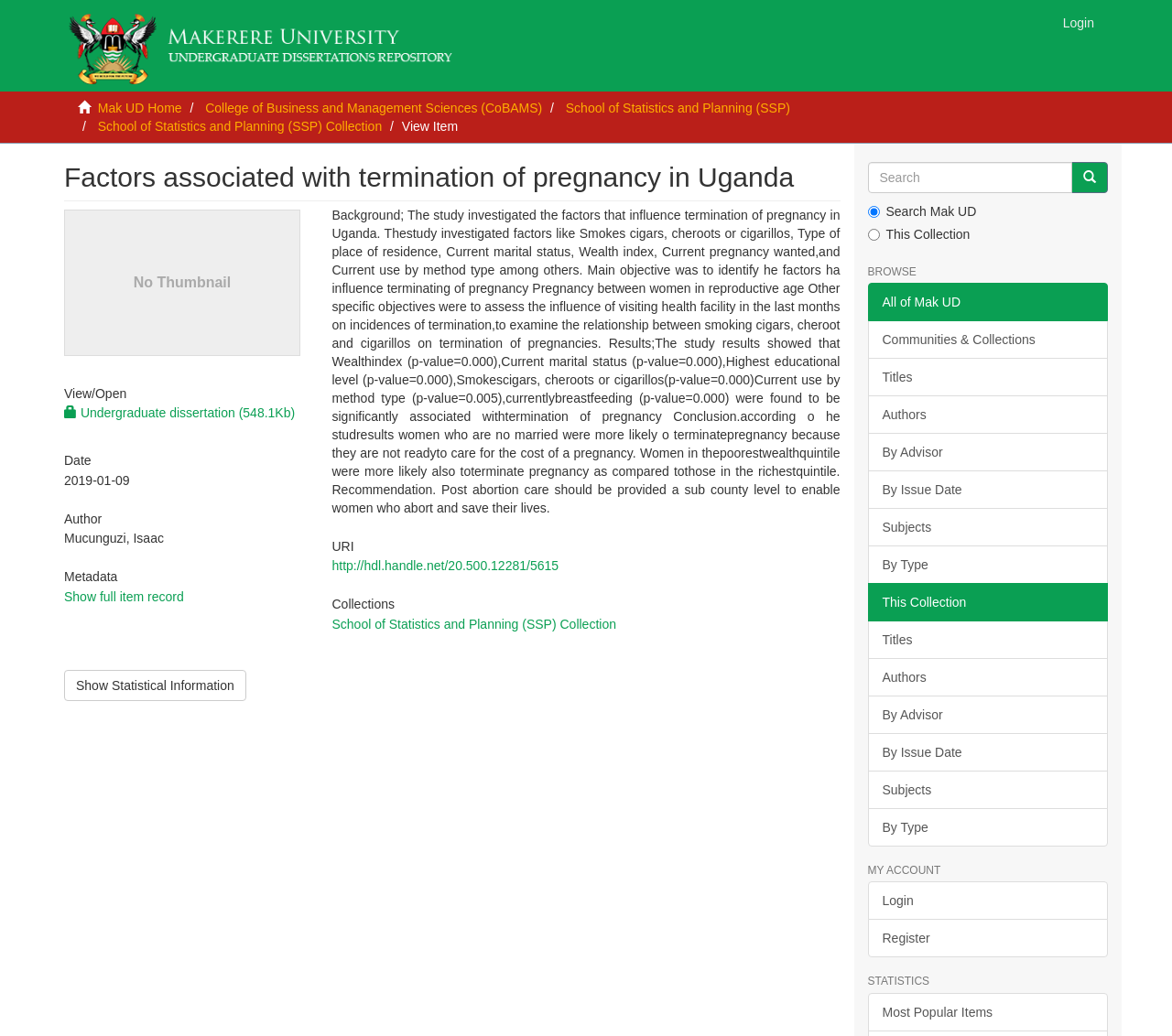Please specify the bounding box coordinates of the element that should be clicked to execute the given instruction: 'Search in the collection'. Ensure the coordinates are four float numbers between 0 and 1, expressed as [left, top, right, bottom].

[0.74, 0.156, 0.915, 0.186]